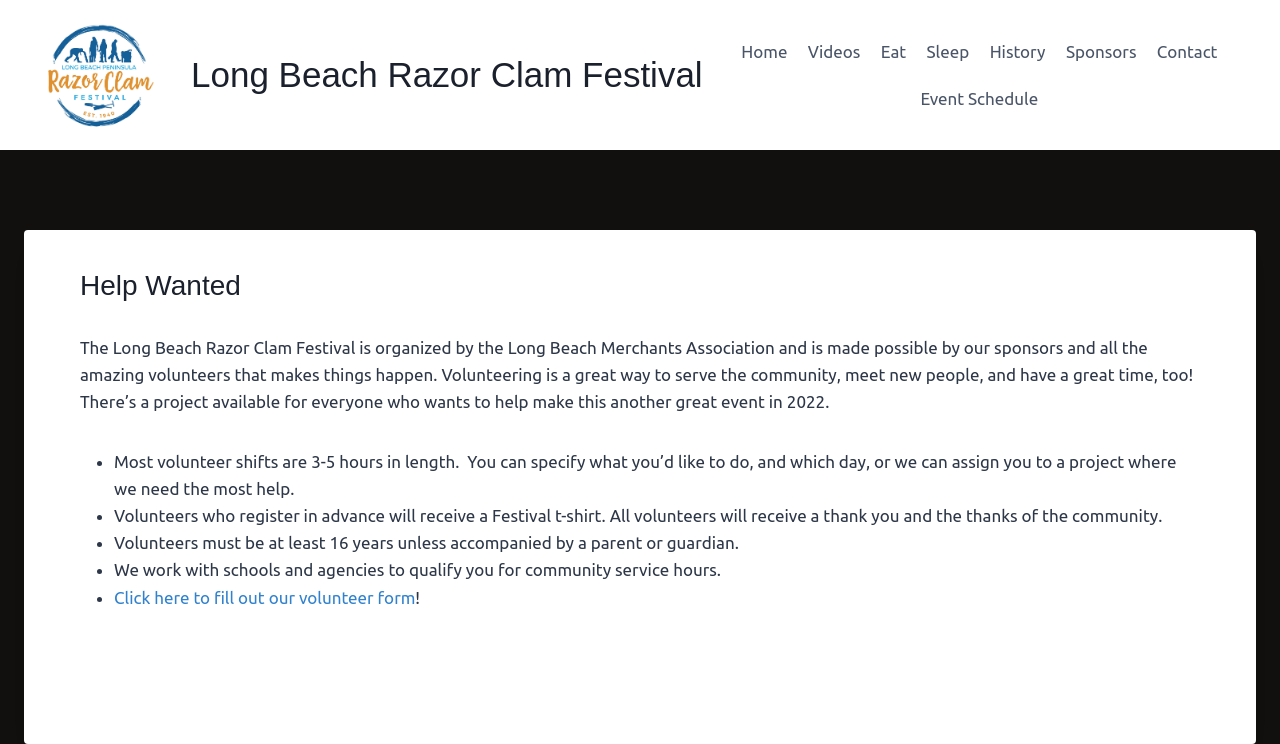Please provide a comprehensive answer to the question based on the screenshot: What is the purpose of volunteering at the festival?

According to the webpage, volunteering is a great way to serve the community, meet new people, and have a great time. This implies that the primary purpose of volunteering at the festival is to serve the community.